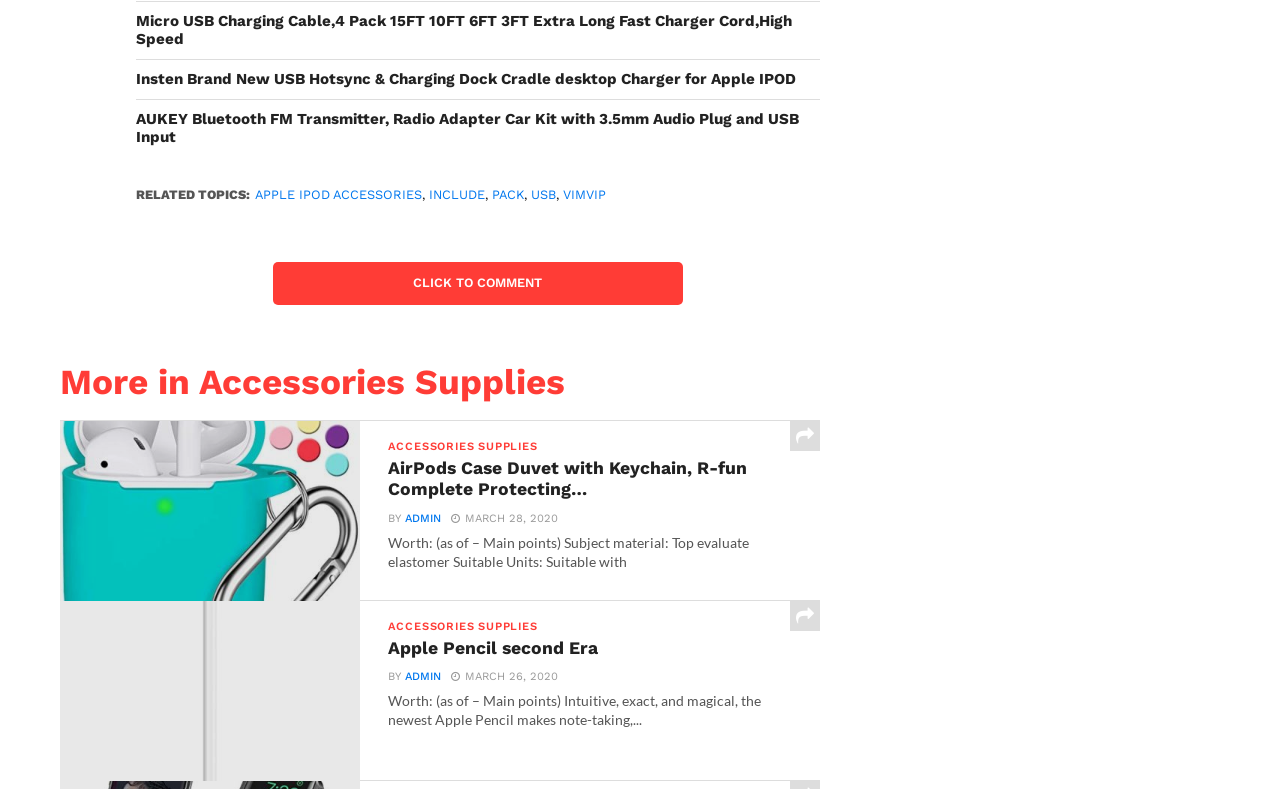Find the bounding box coordinates of the clickable element required to execute the following instruction: "Click on Micro USB Charging Cable link". Provide the coordinates as four float numbers between 0 and 1, i.e., [left, top, right, bottom].

[0.106, 0.015, 0.641, 0.062]